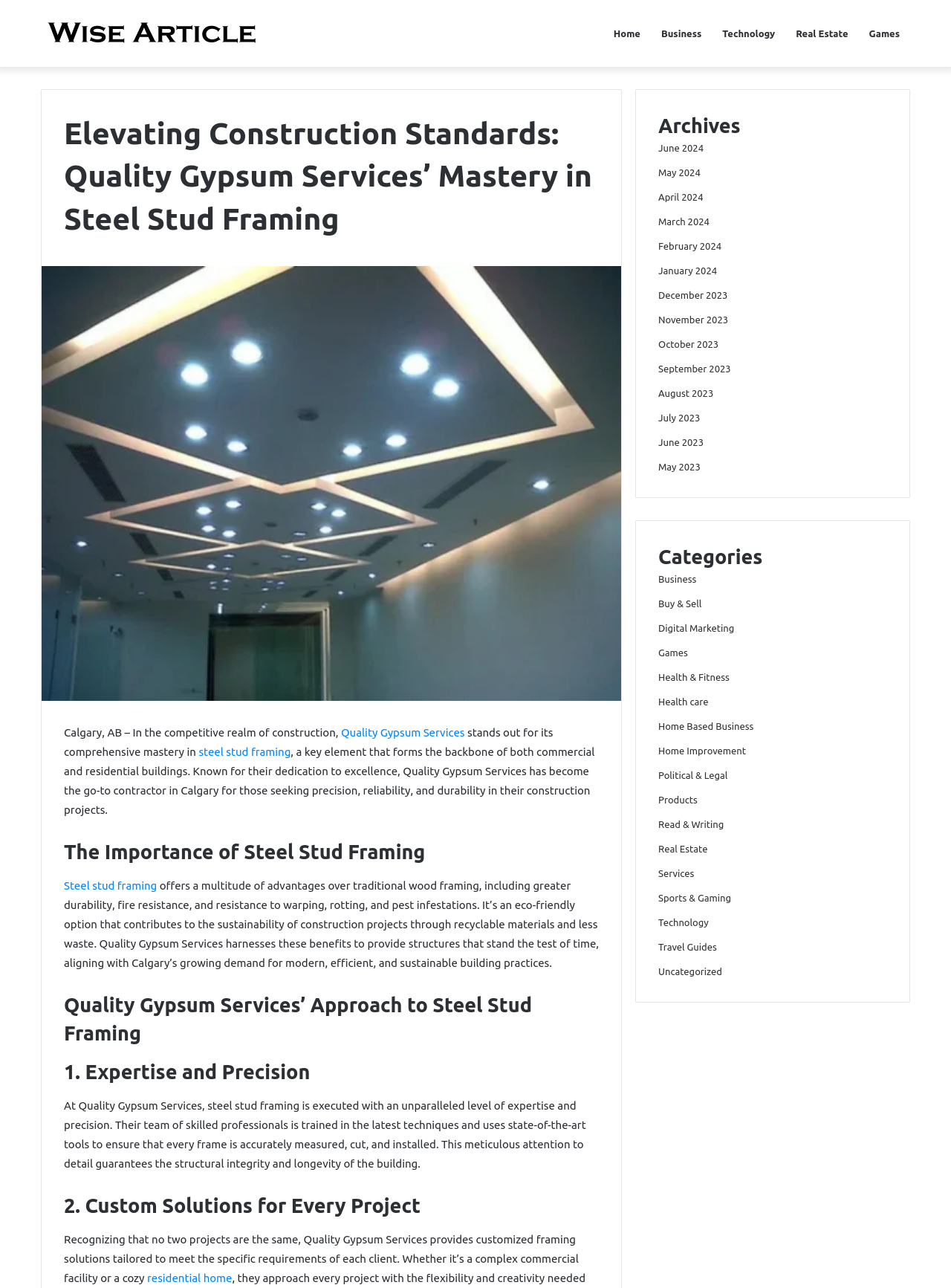Could you locate the bounding box coordinates for the section that should be clicked to accomplish this task: "Click on the 'Home' link".

[0.634, 0.0, 0.684, 0.052]